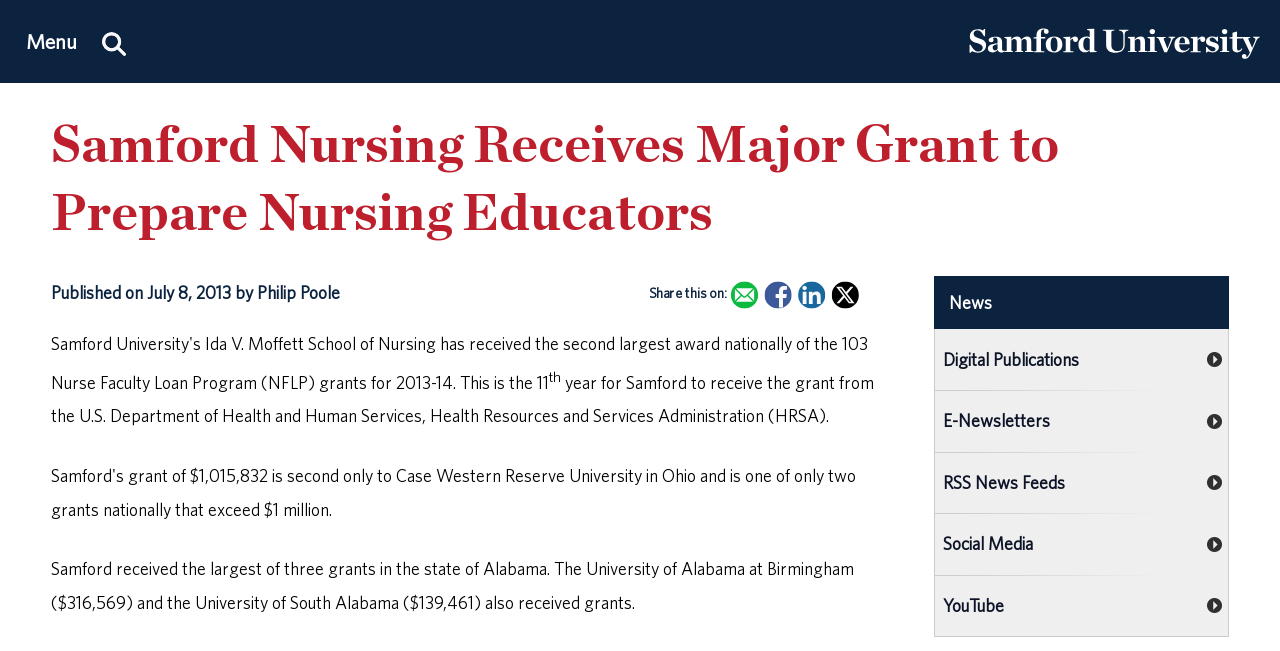Show me the bounding box coordinates of the clickable region to achieve the task as per the instruction: "Search this site.".

[0.072, 0.0, 0.106, 0.127]